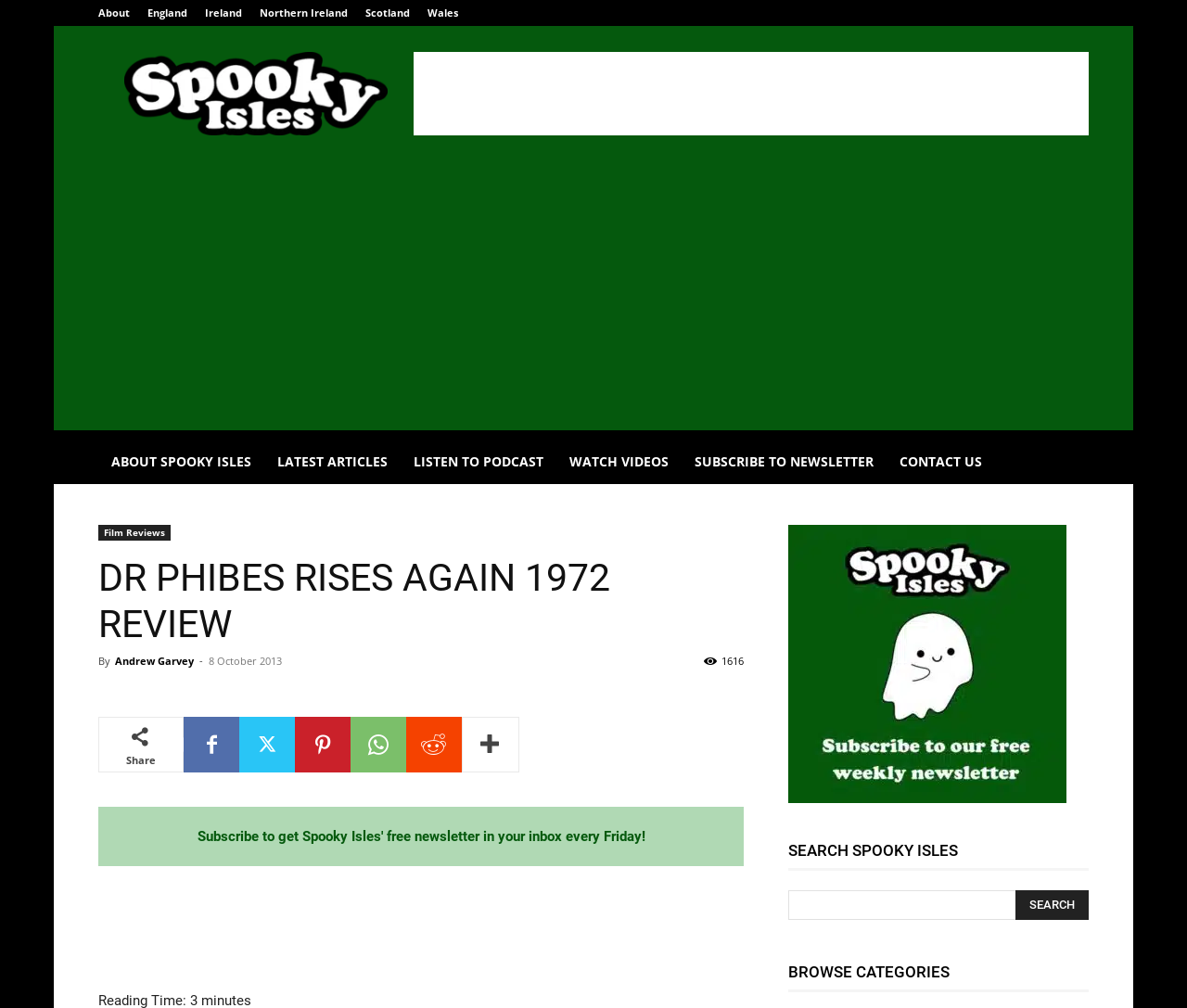Can you locate the main headline on this webpage and provide its text content?

DR PHIBES RISES AGAIN 1972 REVIEW